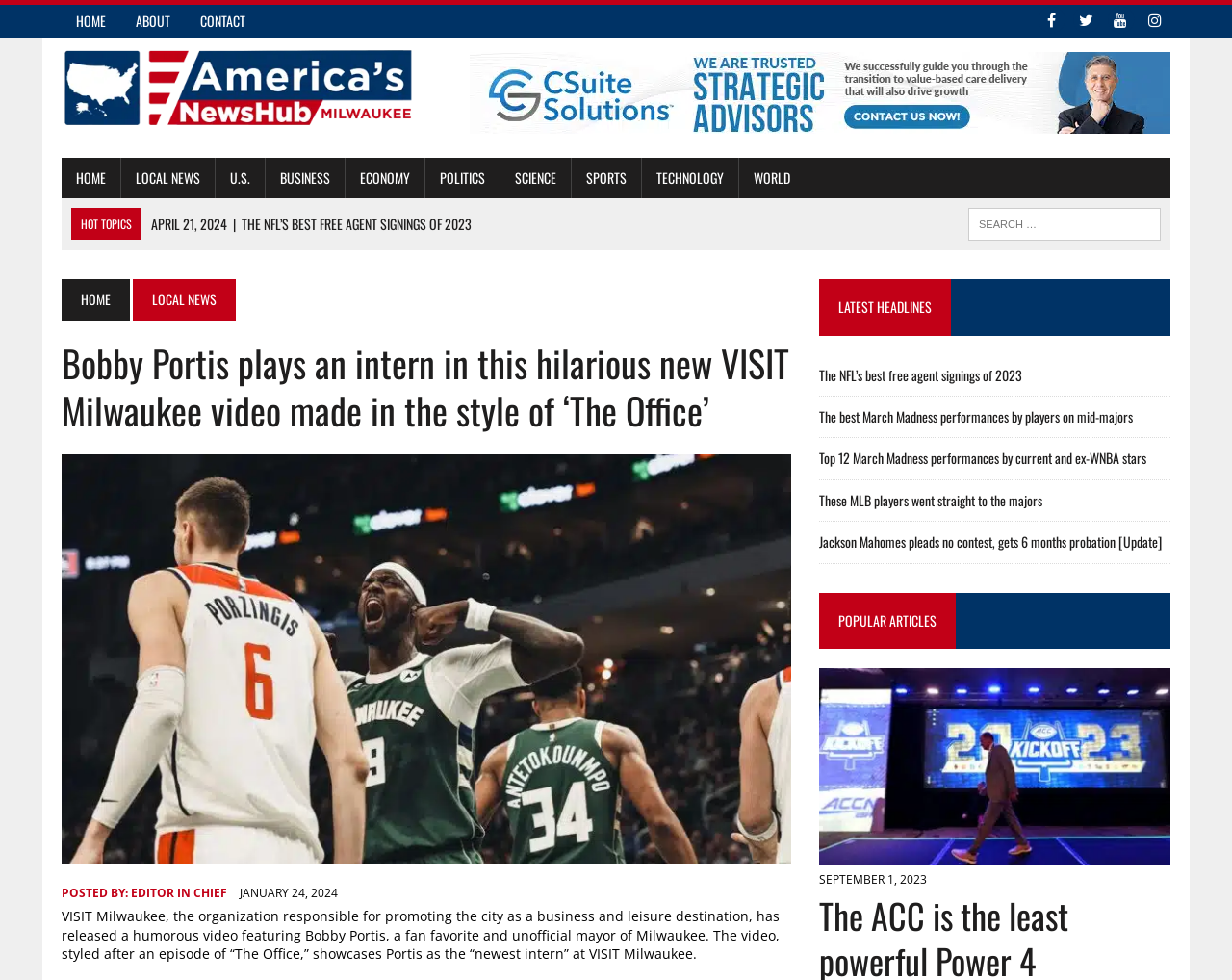What is the date of the article 'Bobby Portis plays an intern in this hilarious new VISIT Milwaukee video made in the style of ‘The Office’'?
Based on the visual, give a brief answer using one word or a short phrase.

JANUARY 24, 2024